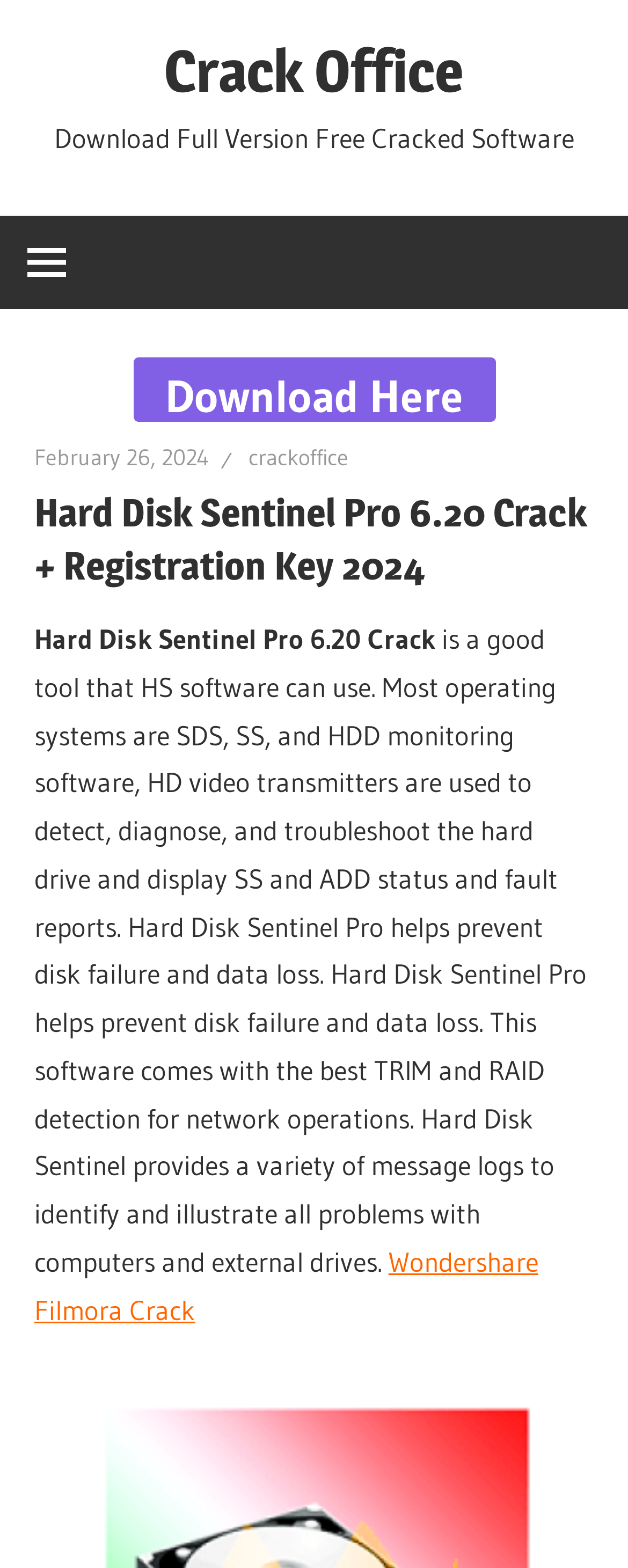Provide the bounding box coordinates of the HTML element described as: "Navigation". The bounding box coordinates should be four float numbers between 0 and 1, i.e., [left, top, right, bottom].

[0.0, 0.138, 0.149, 0.198]